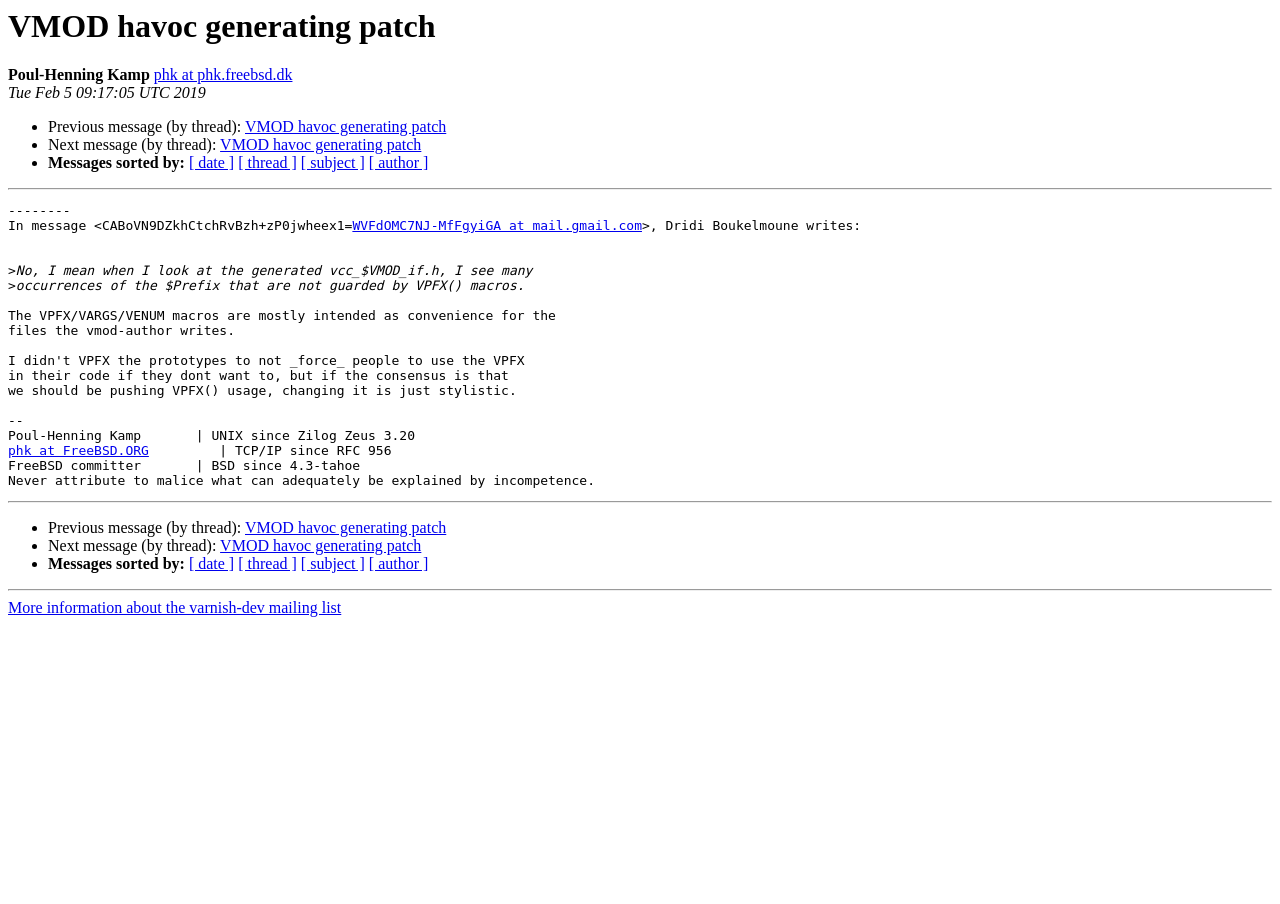Pinpoint the bounding box coordinates of the area that should be clicked to complete the following instruction: "Get more information about the varnish-dev mailing list". The coordinates must be given as four float numbers between 0 and 1, i.e., [left, top, right, bottom].

[0.006, 0.663, 0.267, 0.682]